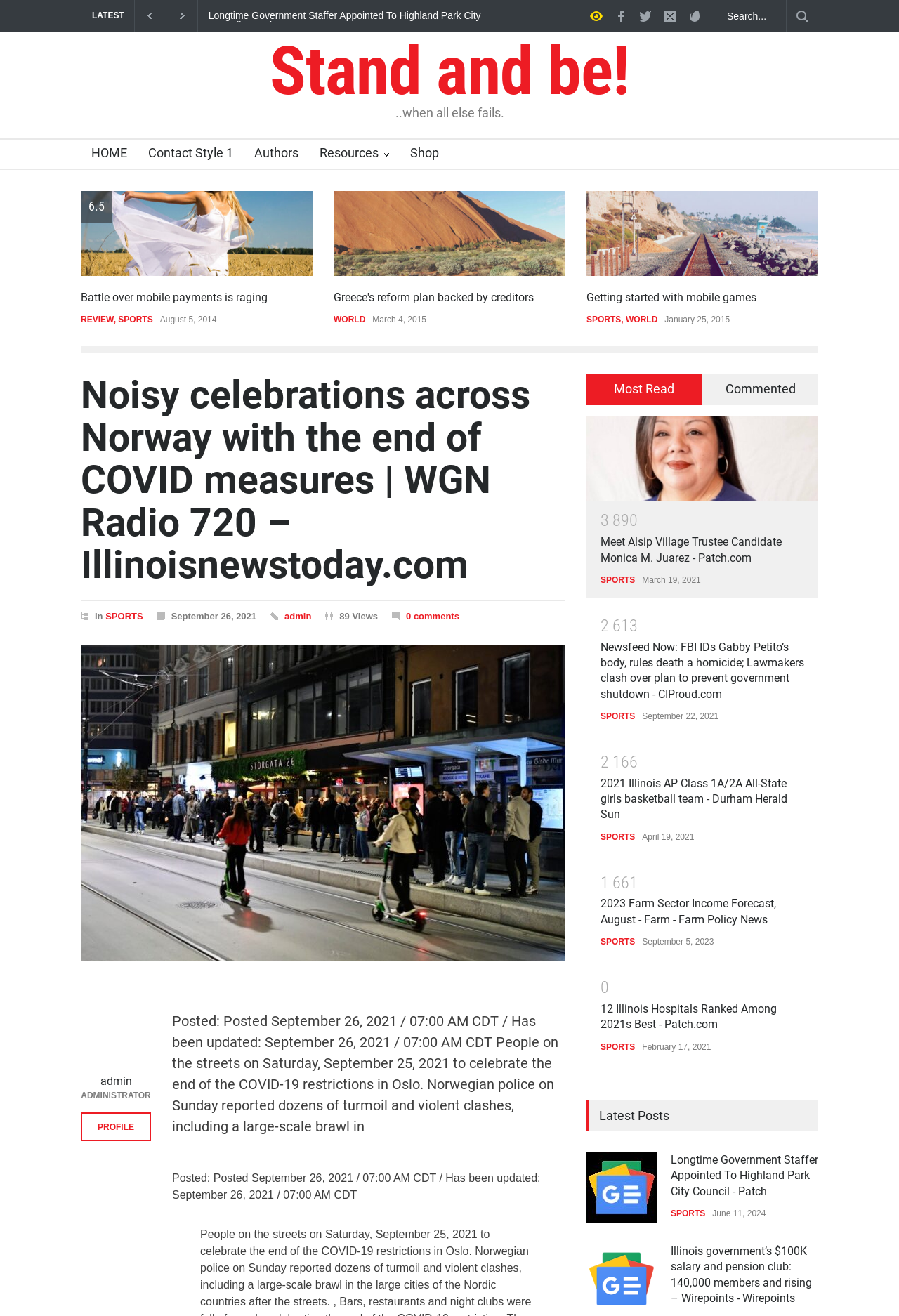What is the category of the news article 'Meet Alsip Village Trustee Candidate Monica M. Juarez - Patch.com'?
Refer to the image and give a detailed answer to the question.

The news article 'Meet Alsip Village Trustee Candidate Monica M. Juarez - Patch.com' is categorized under 'SPORTS', suggesting that it is related to sports news or events.